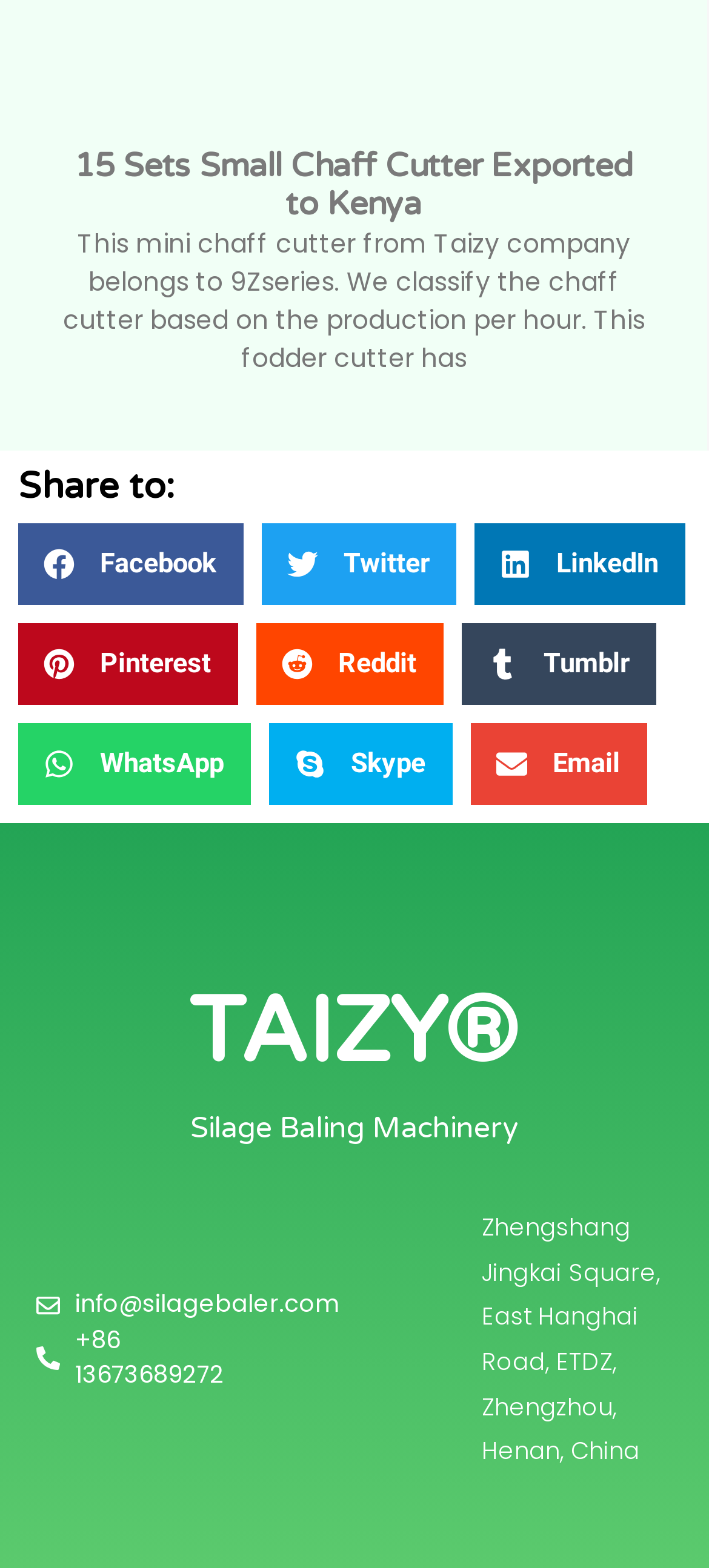Specify the bounding box coordinates of the element's area that should be clicked to execute the given instruction: "Click the 'info@silagebaler.com' link". The coordinates should be four float numbers between 0 and 1, i.e., [left, top, right, bottom].

[0.051, 0.821, 0.321, 0.844]